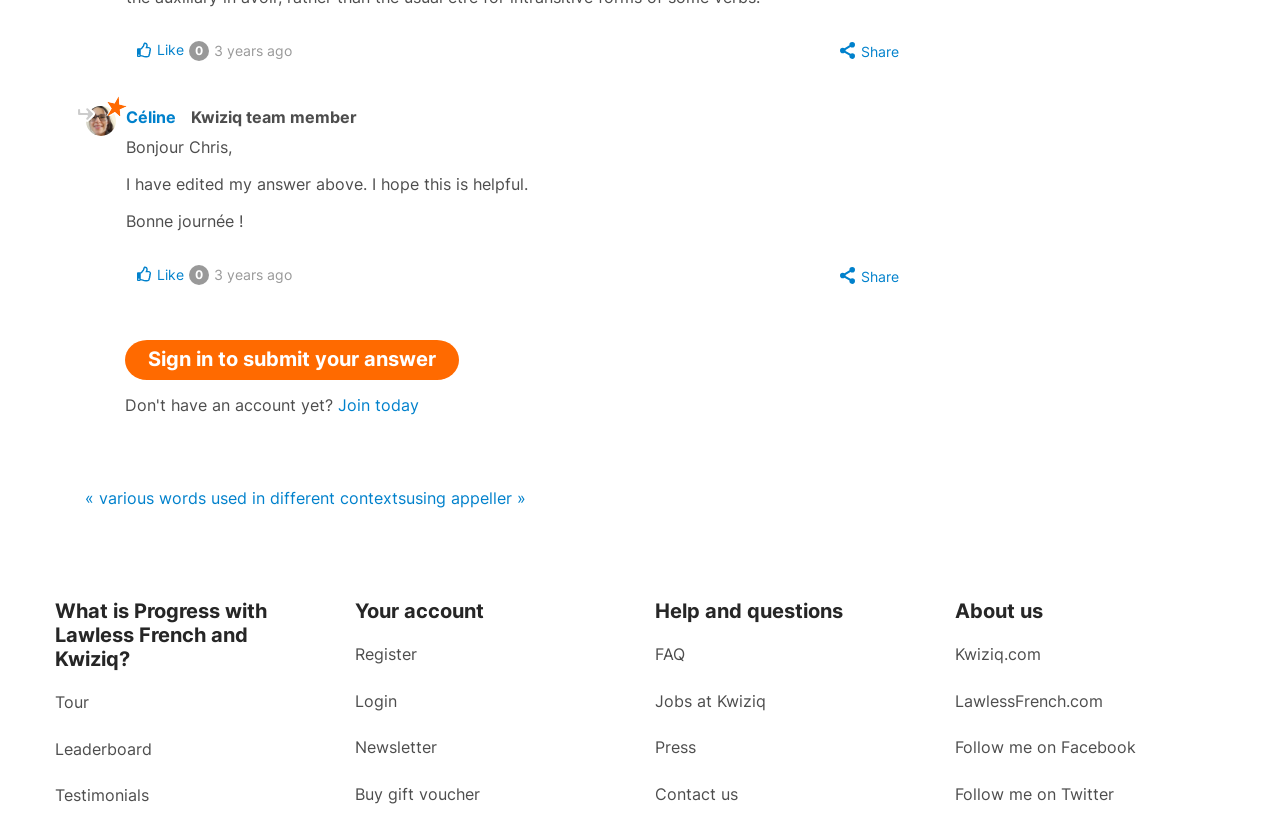Respond concisely with one word or phrase to the following query:
What is the purpose of the 'Share' button?

To share content